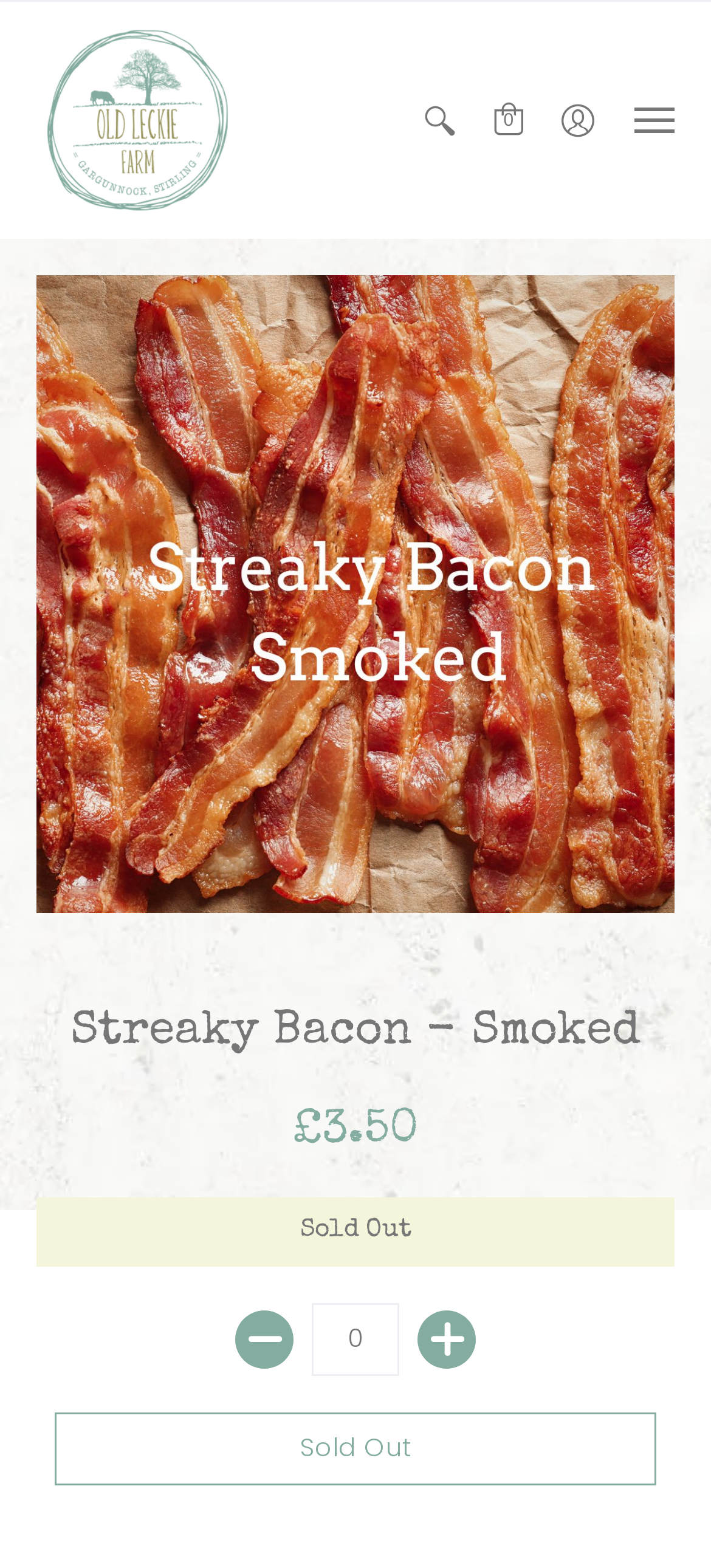Look at the image and answer the question in detail:
Is the 'Add' button to the right of the 'Subtract' button?

By comparing the x1 and x2 coordinates of the 'Add' button element [444] and the 'Subtract' button element [442], we can determine that the 'Add' button is to the right of the 'Subtract' button.